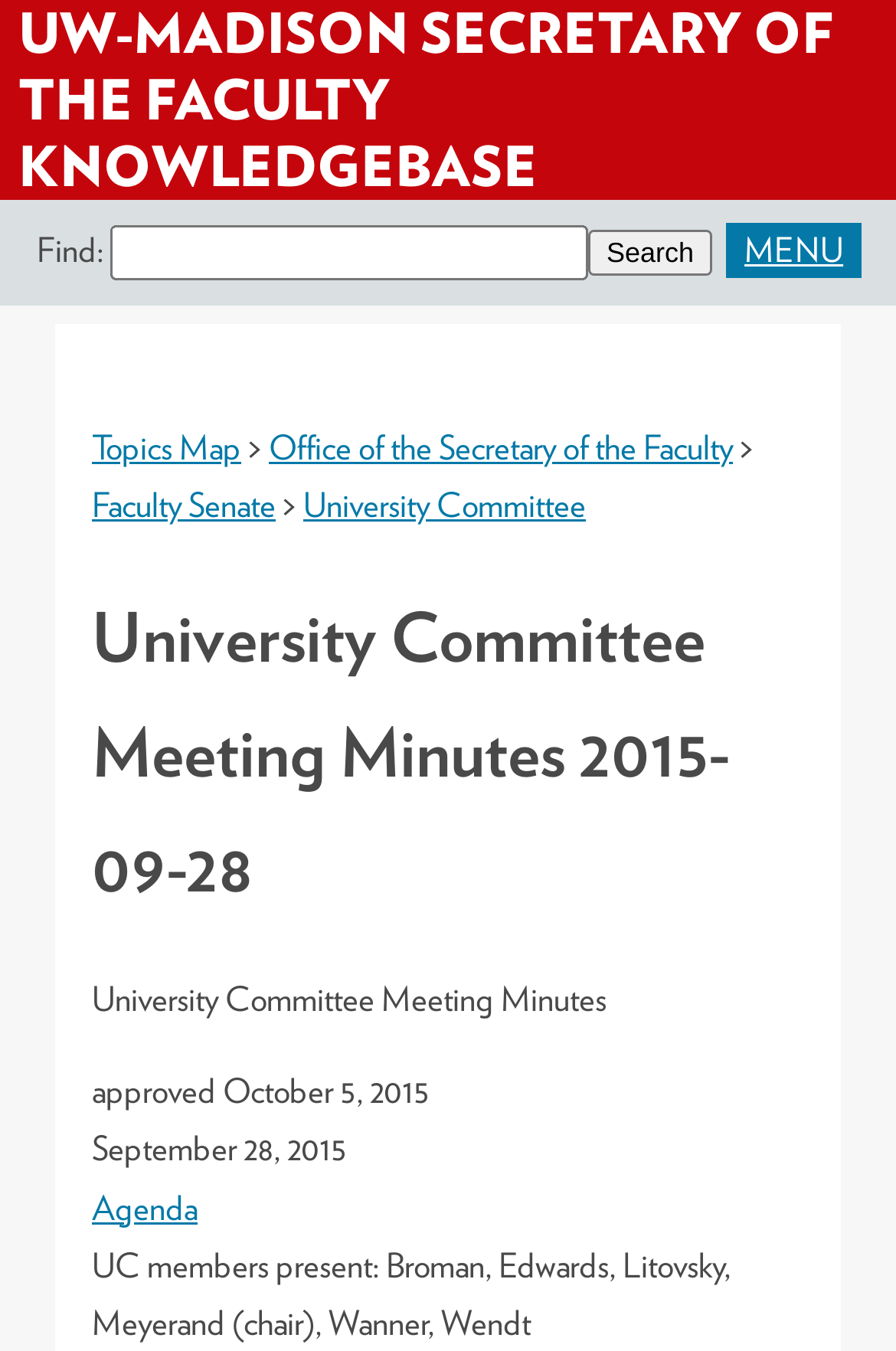Give a detailed account of the webpage.

The webpage is the UW-Madison Secretary of the Faculty Knowledgebase. At the top, there is a large heading that spans the entire width of the page, displaying the title "UW-MADISON SECRETARY OF THE FACULTY KNOWLEDGEBASE". Below this heading, there is a search bar that takes up most of the width of the page, with a label "Find:" on the left, a text box in the middle, and a "Search" button on the right. To the right of the search bar, there is a link labeled "MENU".

Below the search bar, there are several links arranged horizontally, including "Topics Map", "Office of the Secretary of the Faculty", "Faculty Senate", and "University Committee". The "University Committee" link is followed by a heading that spans most of the width of the page, titled "University Committee Meeting Minutes 2015-09-28". 

Under this heading, there are several lines of text, including "approved October 5, 2015", "September 28, 2015", and a link labeled "Agenda". The text "UC members present: Broman, Edwards, Litovsky, Meyerand (chair), Wanner, Wendt" is located at the bottom of the page.